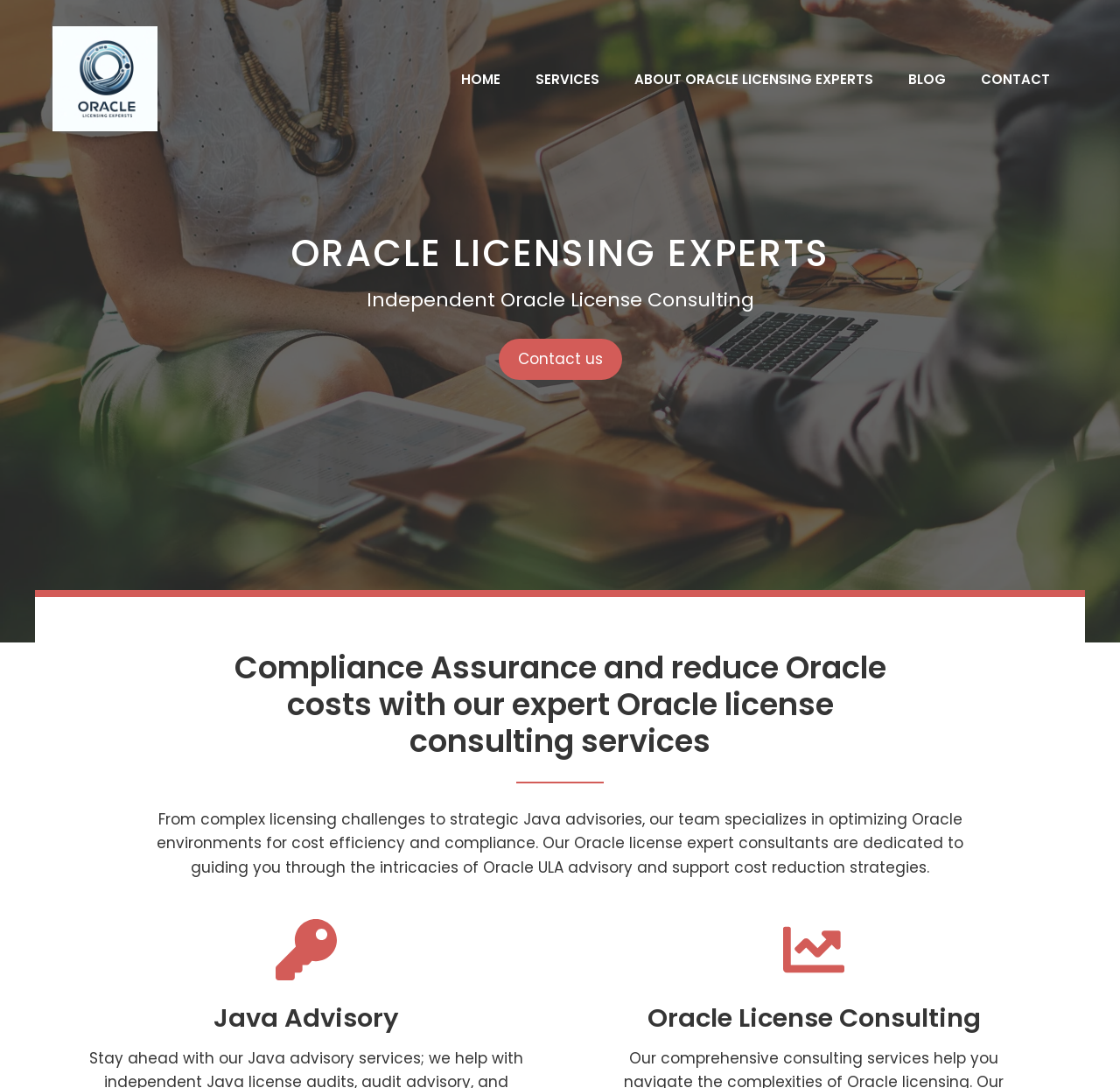Please specify the bounding box coordinates of the clickable region to carry out the following instruction: "Read about Oracle License Consulting". The coordinates should be four float numbers between 0 and 1, in the format [left, top, right, bottom].

[0.531, 0.917, 0.922, 0.954]